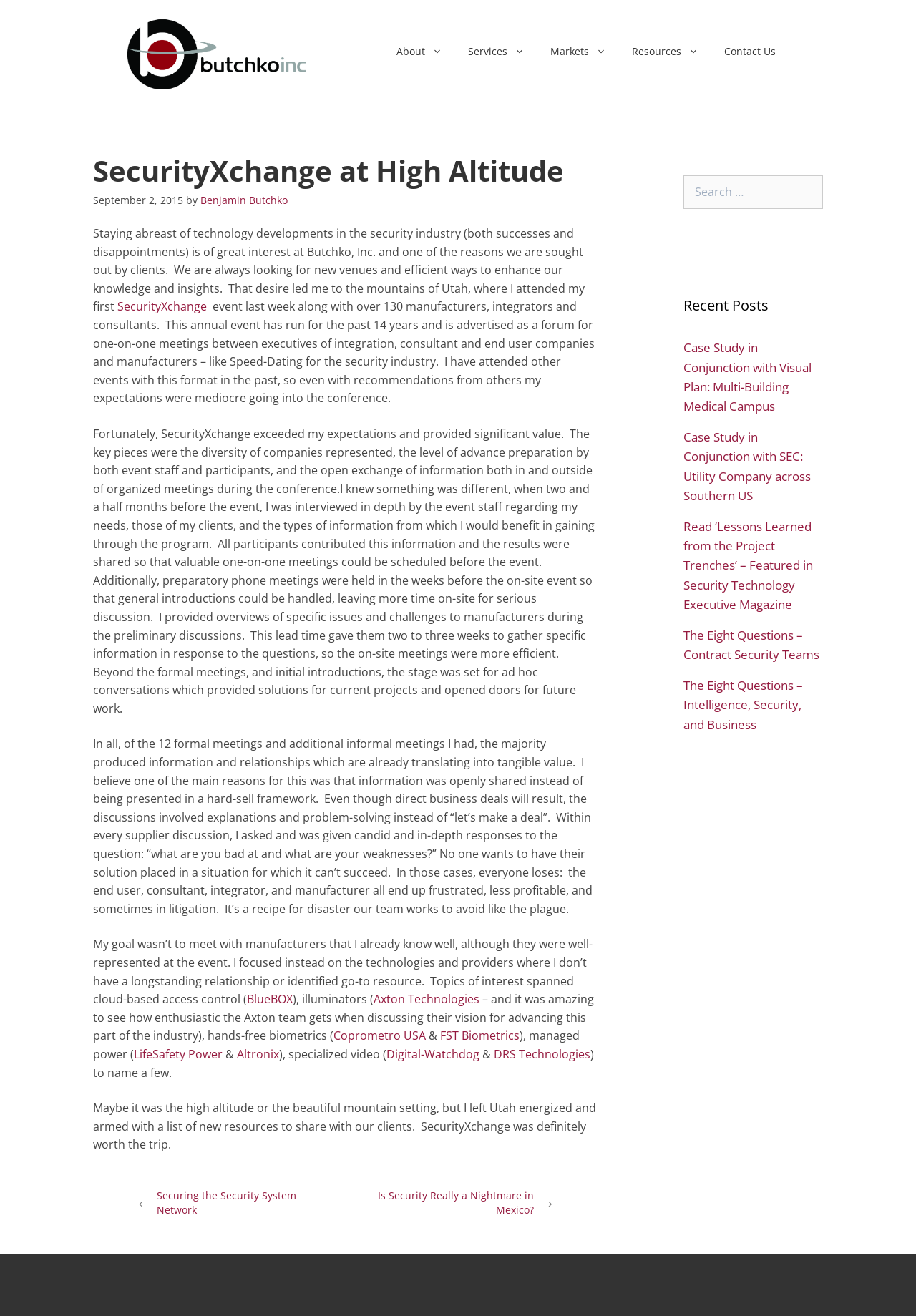Locate the headline of the webpage and generate its content.

SecurityXchange at High Altitude